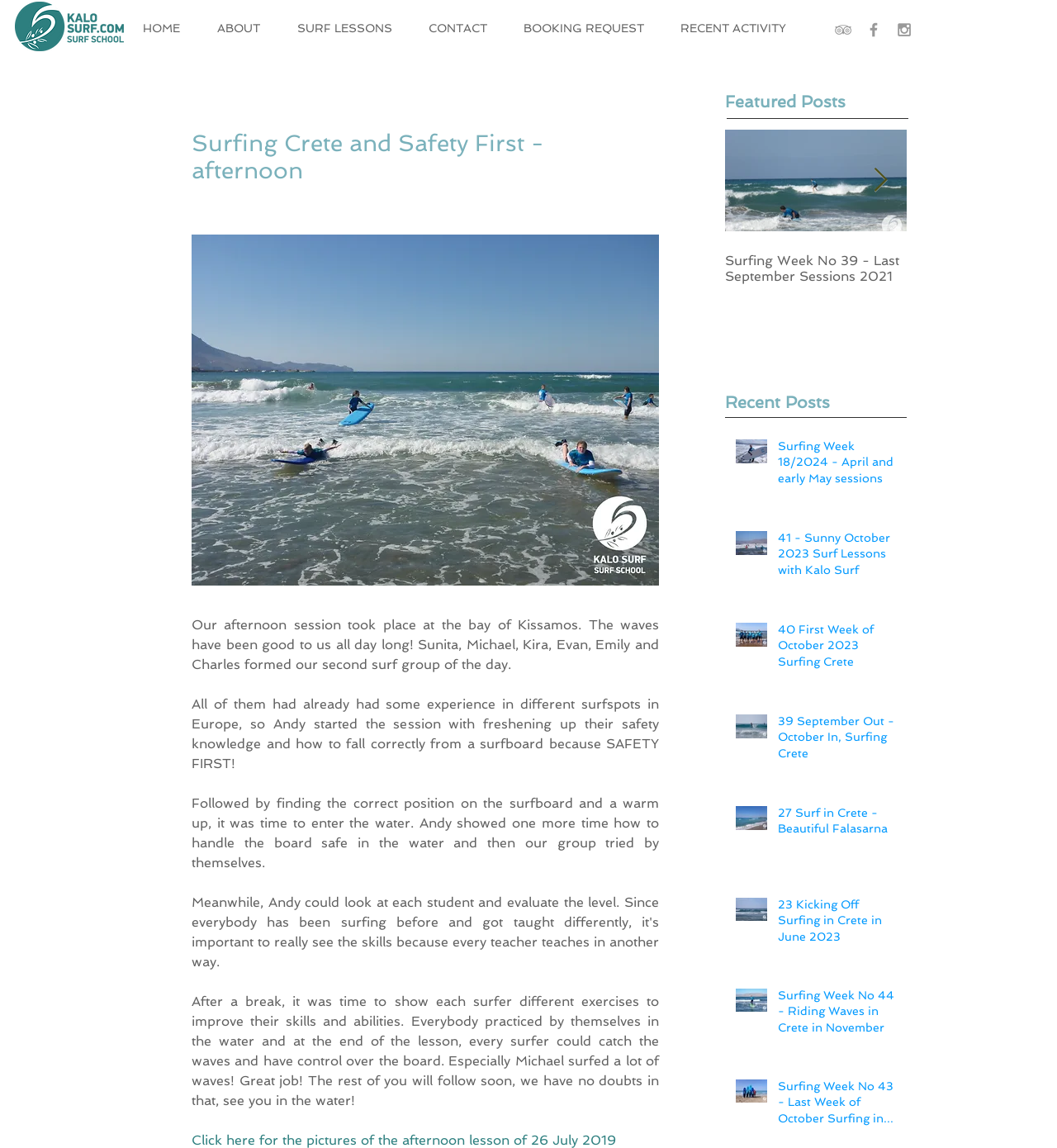Identify the bounding box coordinates for the UI element mentioned here: "aria-label="Grey Facebook Icon"". Provide the coordinates as four float values between 0 and 1, i.e., [left, top, right, bottom].

[0.818, 0.018, 0.835, 0.034]